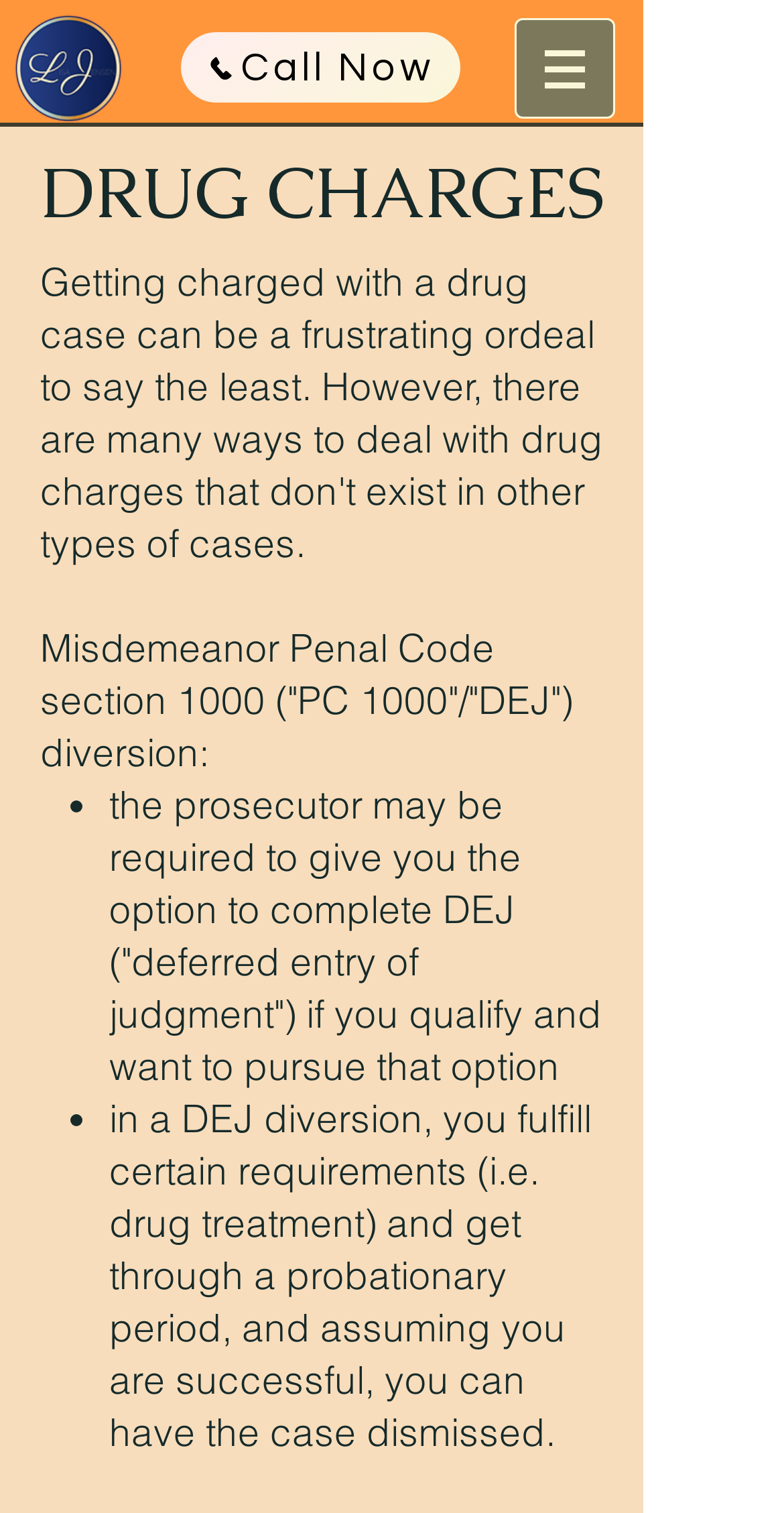Given the element description Call Now, specify the bounding box coordinates of the corresponding UI element in the format (top-left x, top-left y, bottom-right x, bottom-right y). All values must be between 0 and 1.

[0.231, 0.021, 0.587, 0.068]